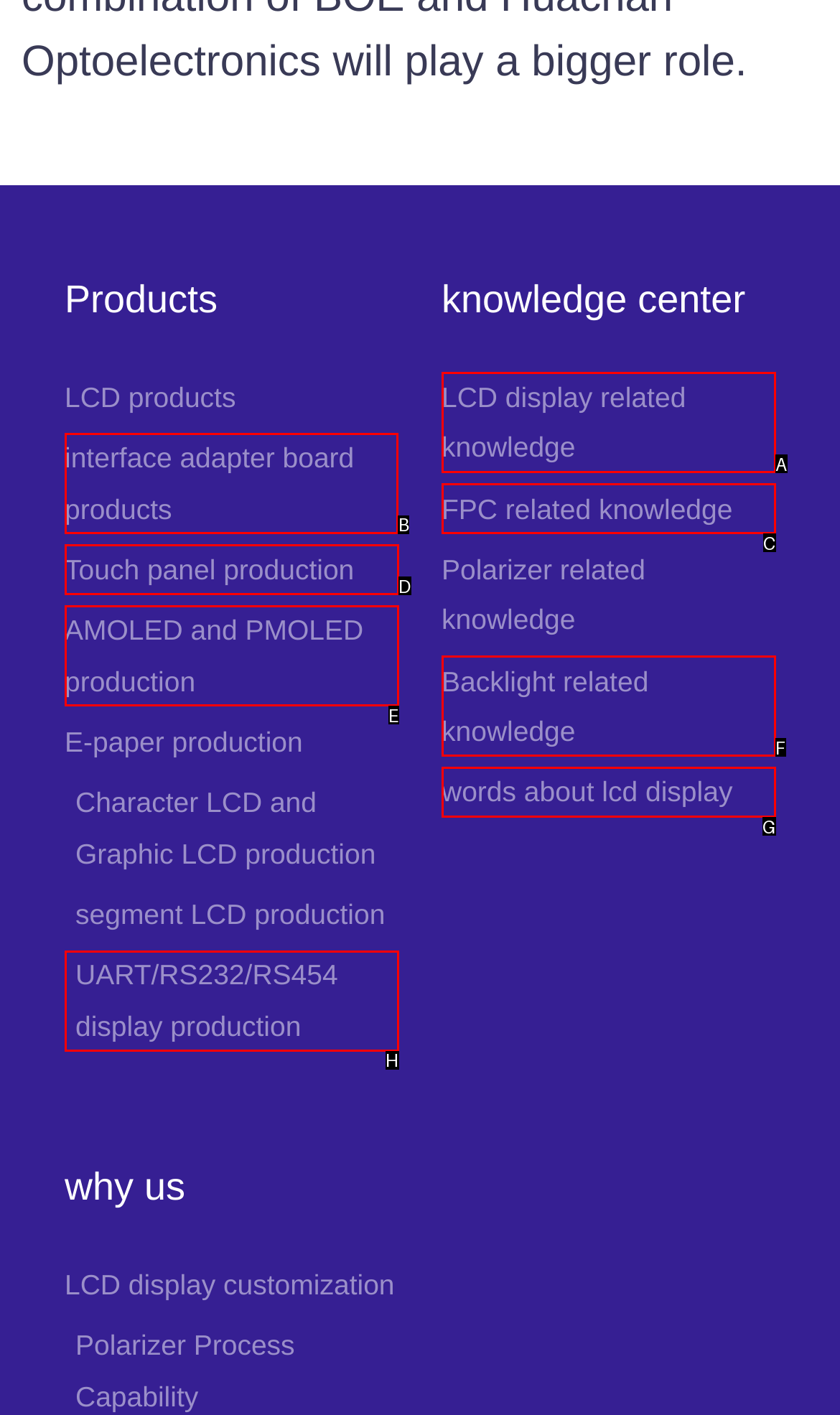Select the letter of the element you need to click to complete this task: Browse interface adapter board products
Answer using the letter from the specified choices.

B